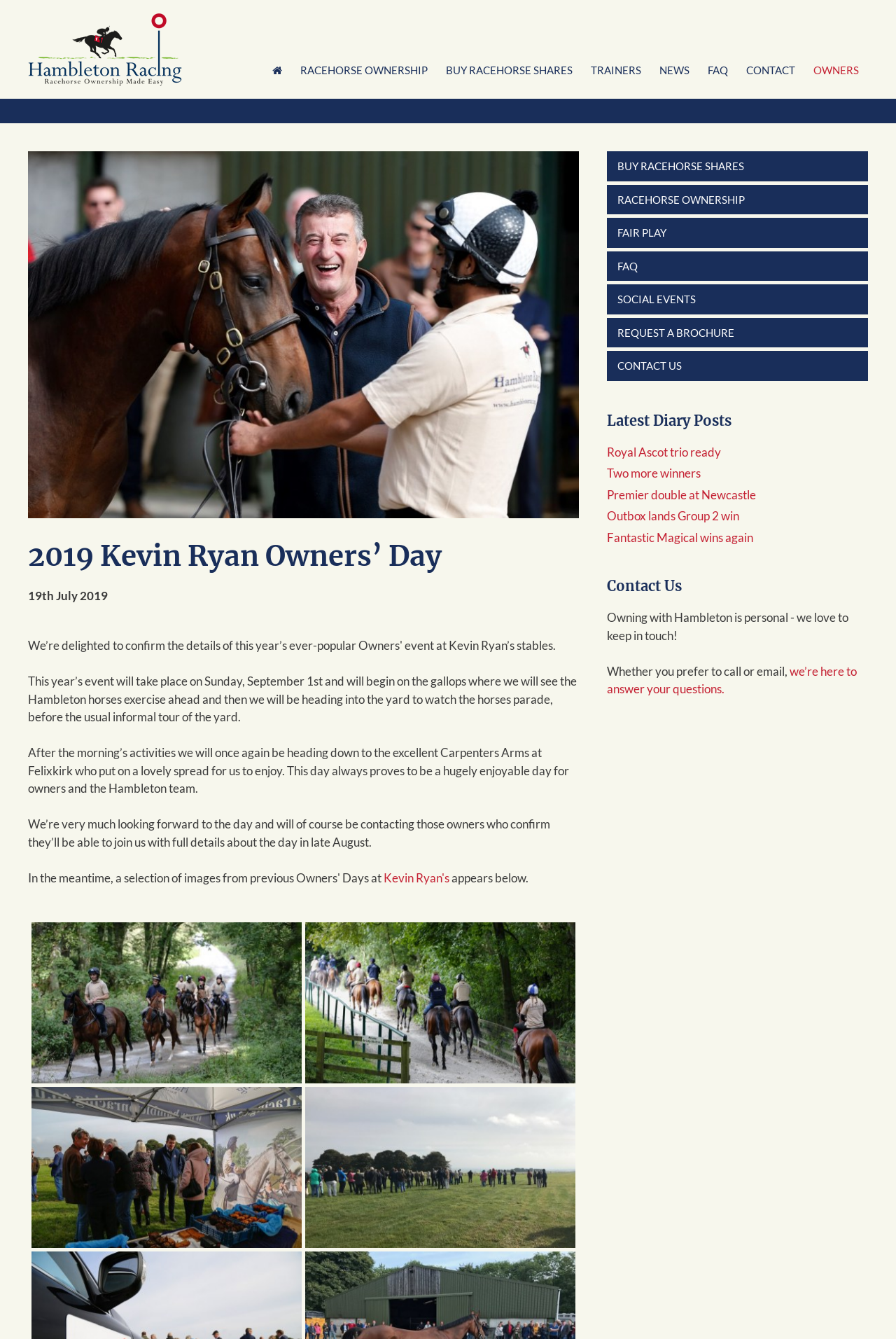What is the name of the pub where owners will have lunch?
Answer the question with a single word or phrase derived from the image.

Carpenters Arms